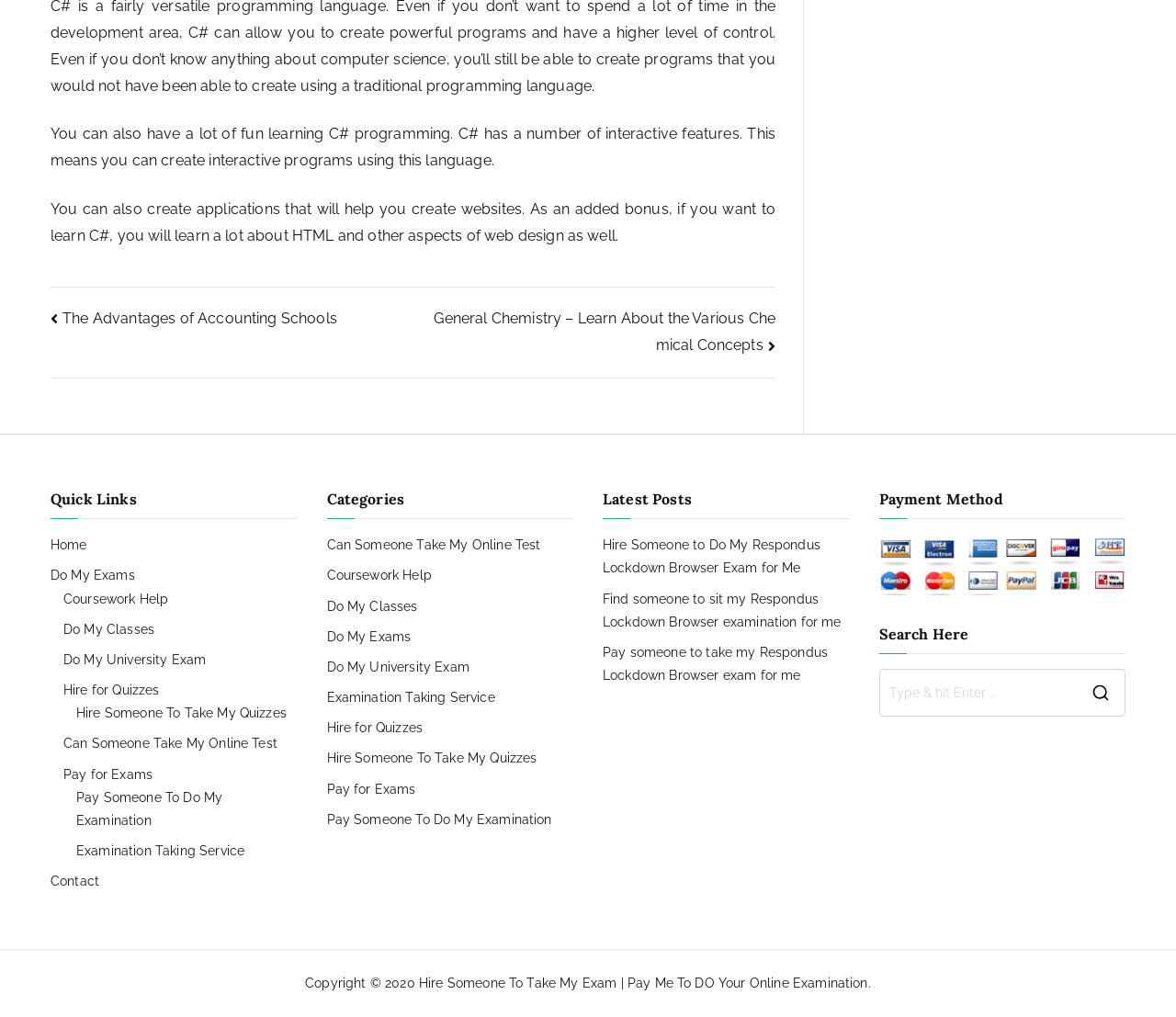Could you indicate the bounding box coordinates of the region to click in order to complete this instruction: "Contact us".

[0.043, 0.856, 0.253, 0.879]